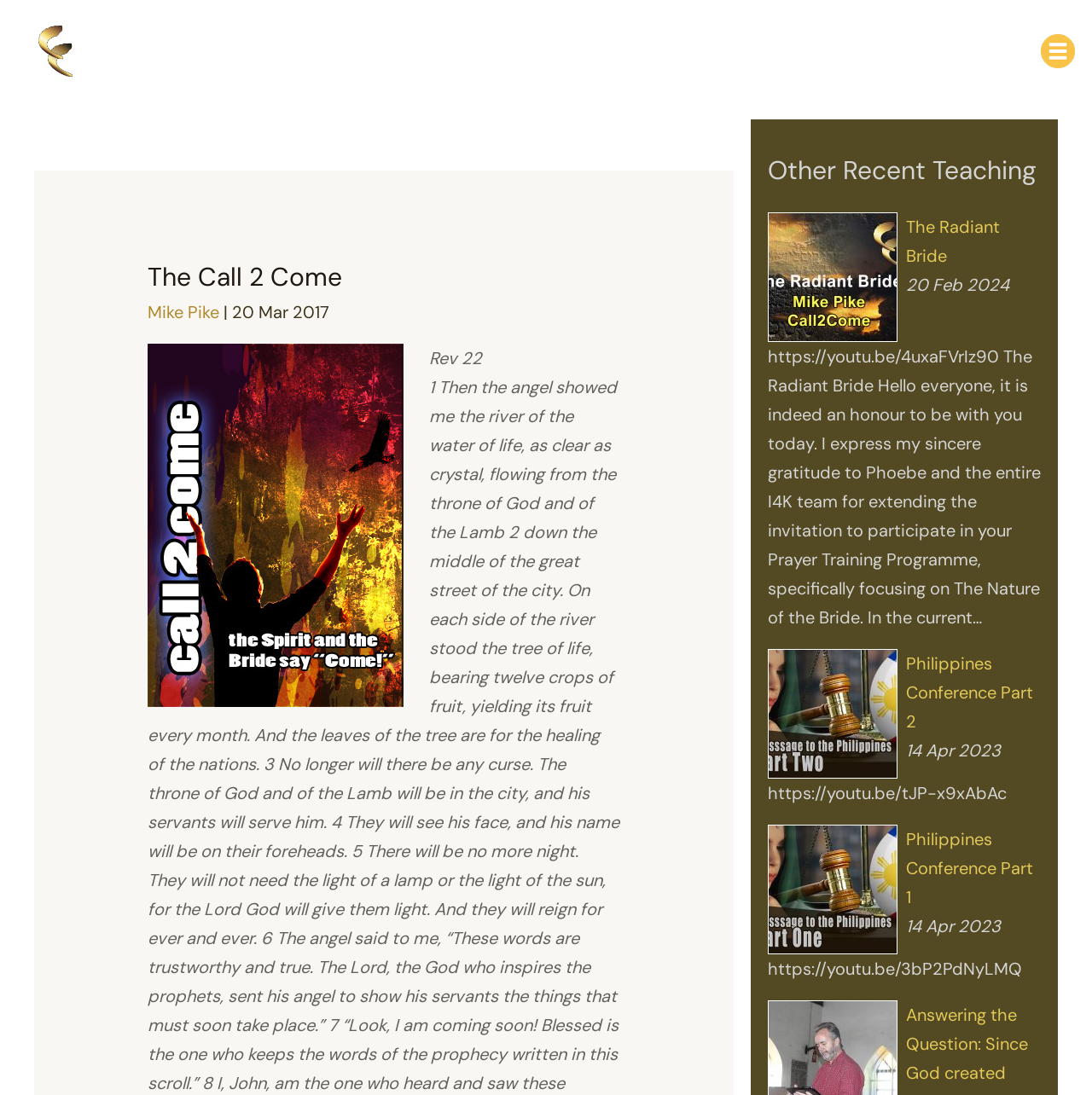Please provide a comprehensive answer to the question below using the information from the image: What is the date of the 'Philippines Conference Part 1' teaching?

The date of the 'Philippines Conference Part 1' teaching can be found next to the link element that says 'Philippines Conference Part 1', which is '14 Apr 2023'.